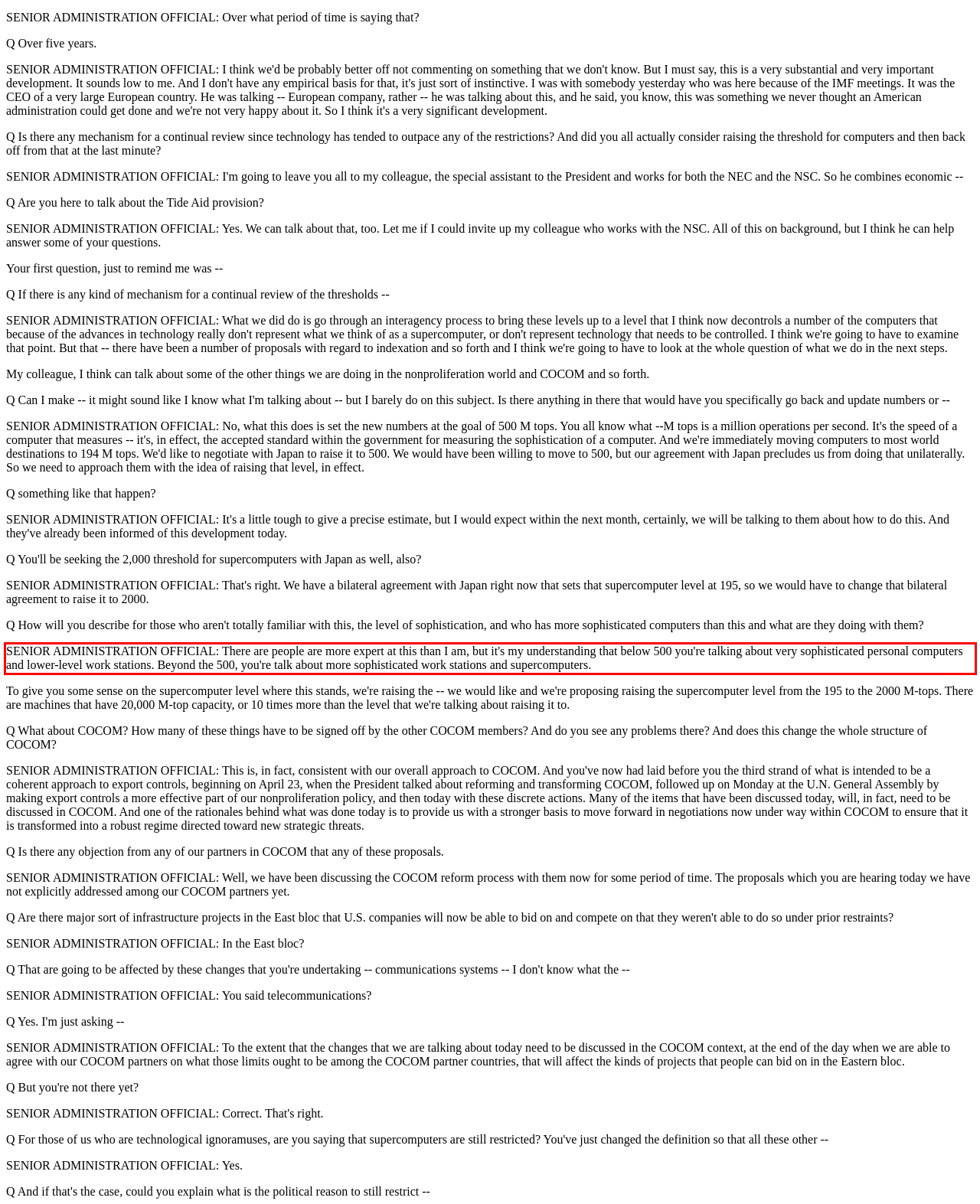Observe the screenshot of the webpage, locate the red bounding box, and extract the text content within it.

SENIOR ADMINISTRATION OFFICIAL: There are people are more expert at this than I am, but it's my understanding that below 500 you're talking about very sophisticated personal computers and lower-level work stations. Beyond the 500, you're talk about more sophisticated work stations and supercomputers.